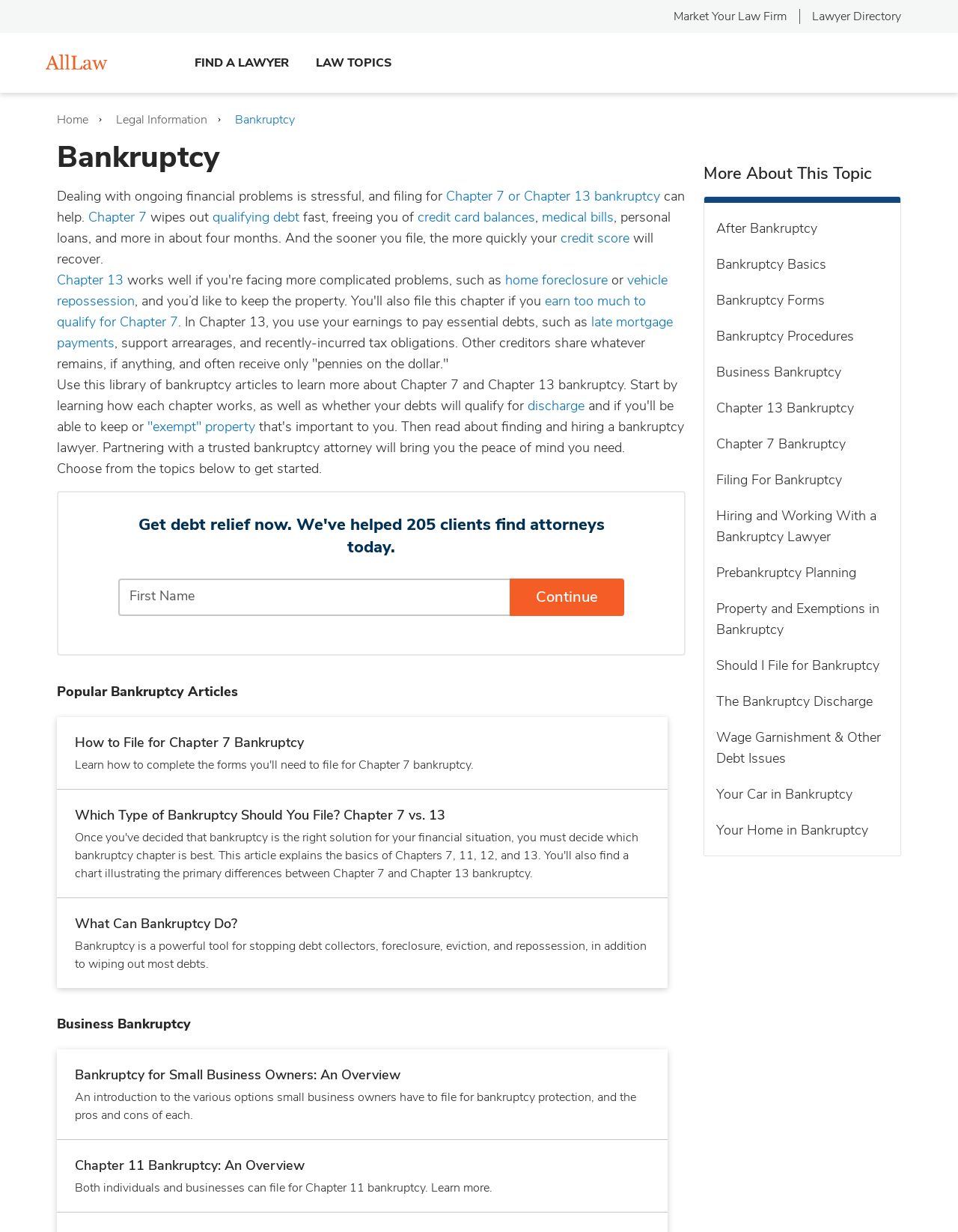What is the first link on the webpage?
Refer to the image and provide a concise answer in one word or phrase.

Market Your Law Firm